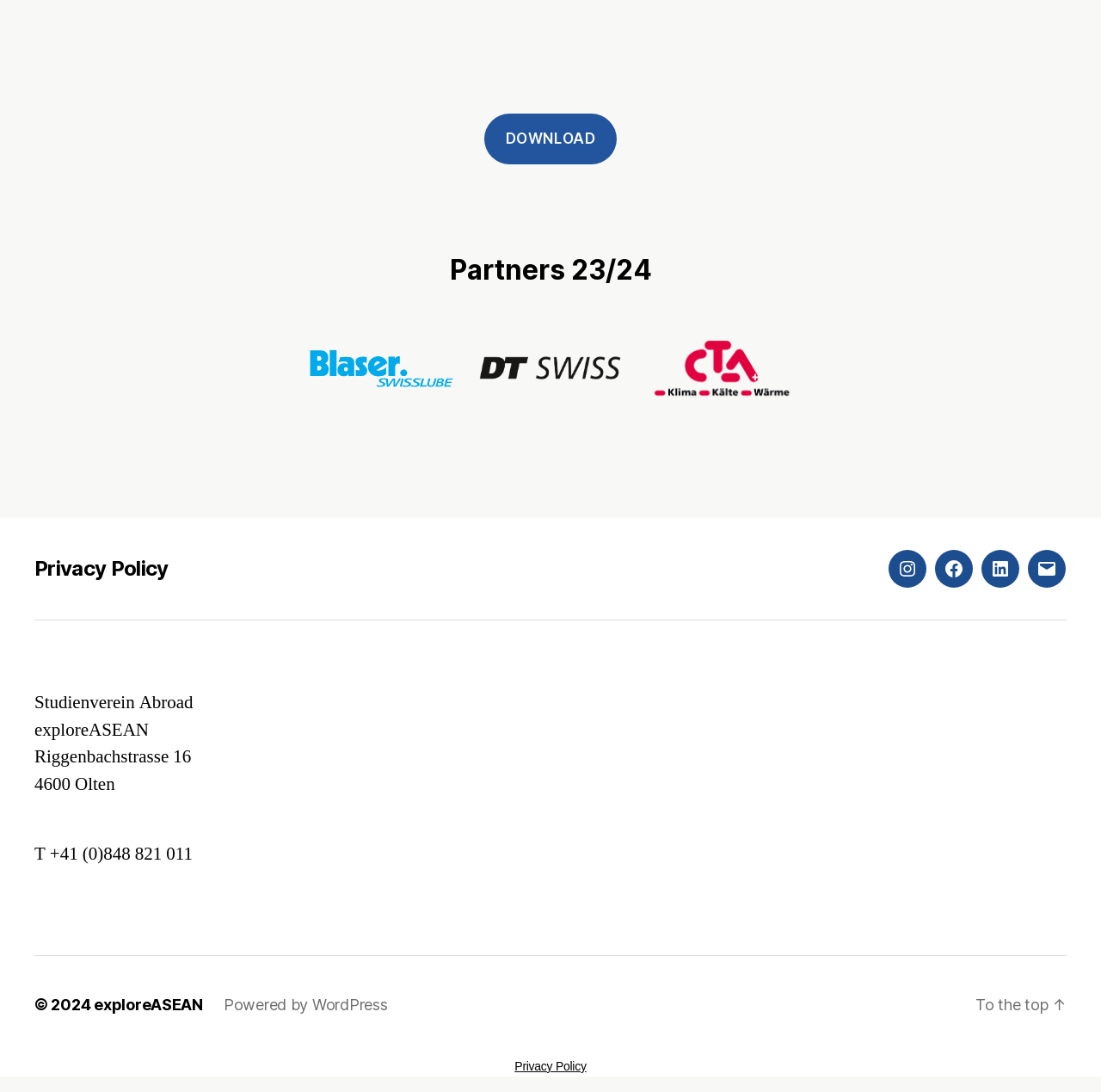Please respond to the question using a single word or phrase:
How many social media links are there in the footer?

4